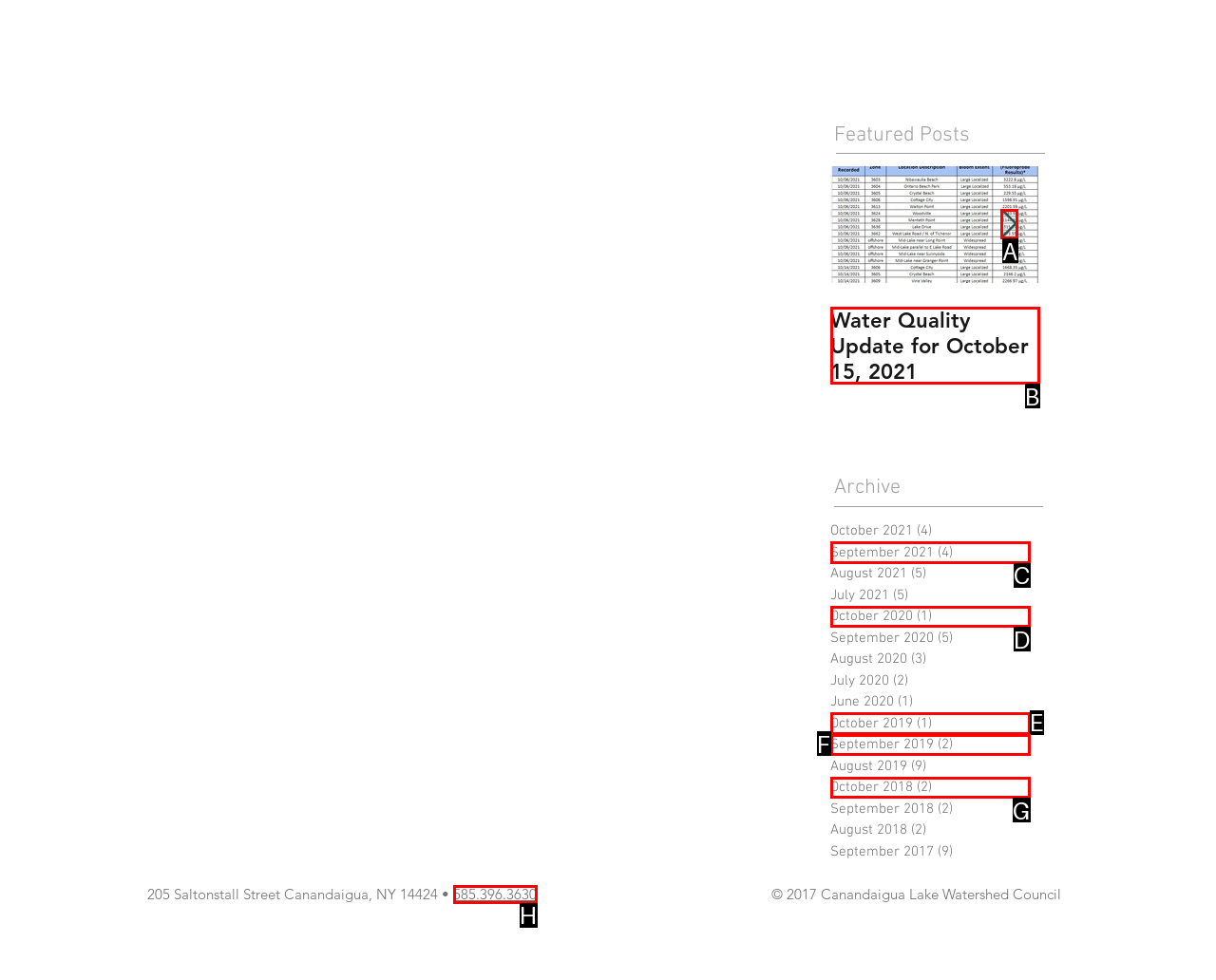Select the correct UI element to click for this task: Go to the next item.
Answer using the letter from the provided options.

A